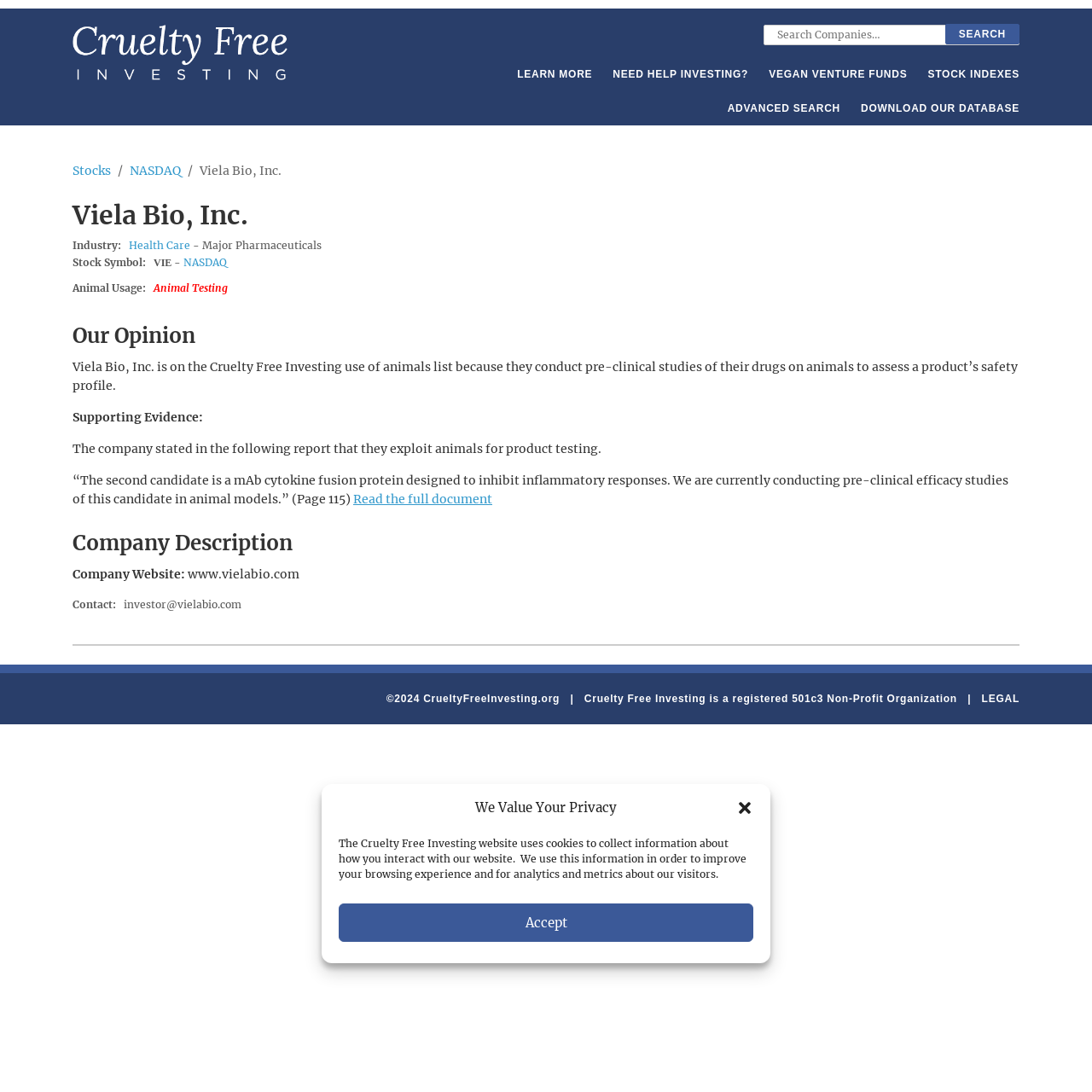Kindly determine the bounding box coordinates of the area that needs to be clicked to fulfill this instruction: "Visit Viela Bio, Inc. website".

[0.17, 0.519, 0.274, 0.533]